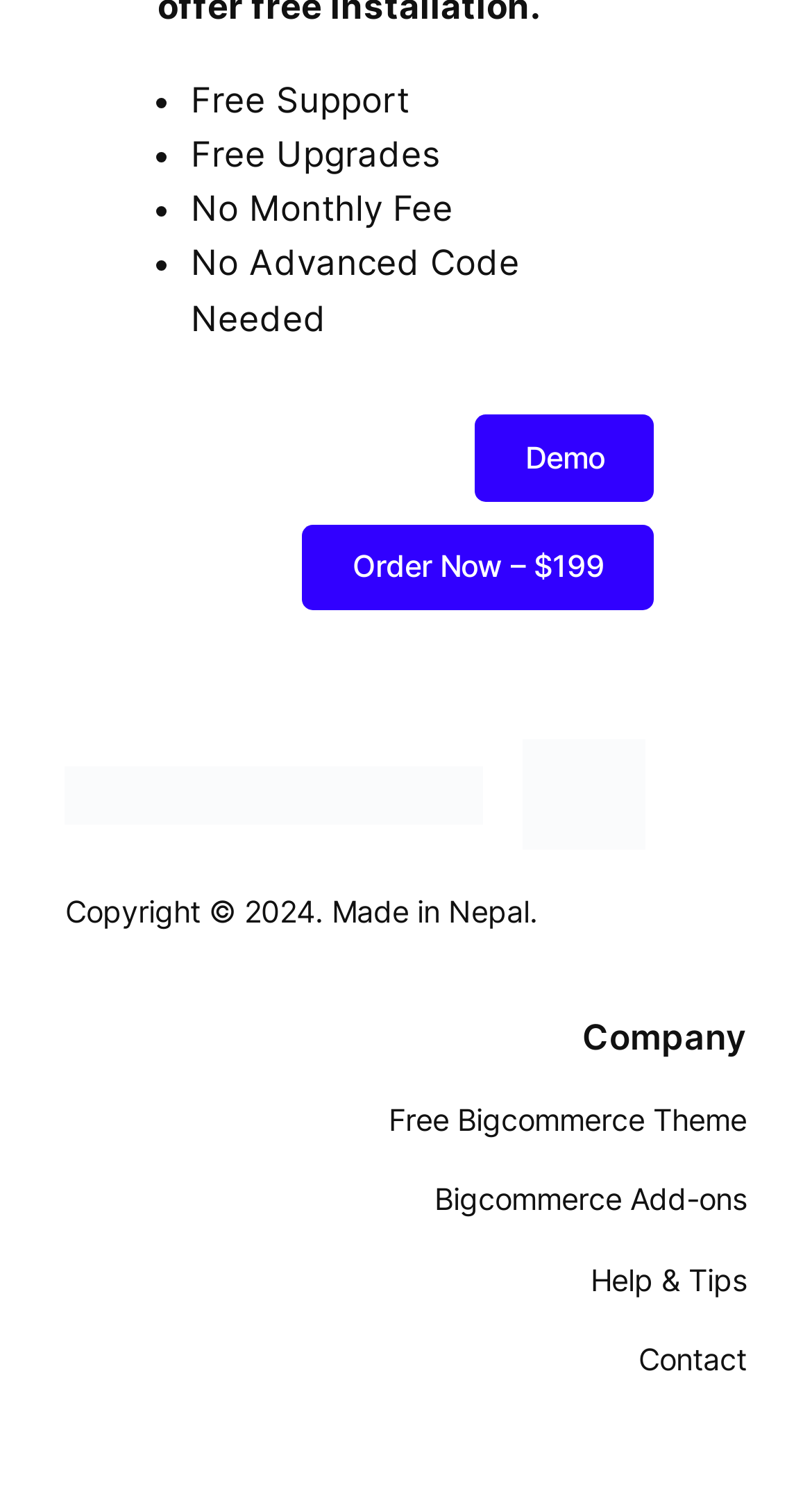How many benefits are listed on the page?
Your answer should be a single word or phrase derived from the screenshot.

4